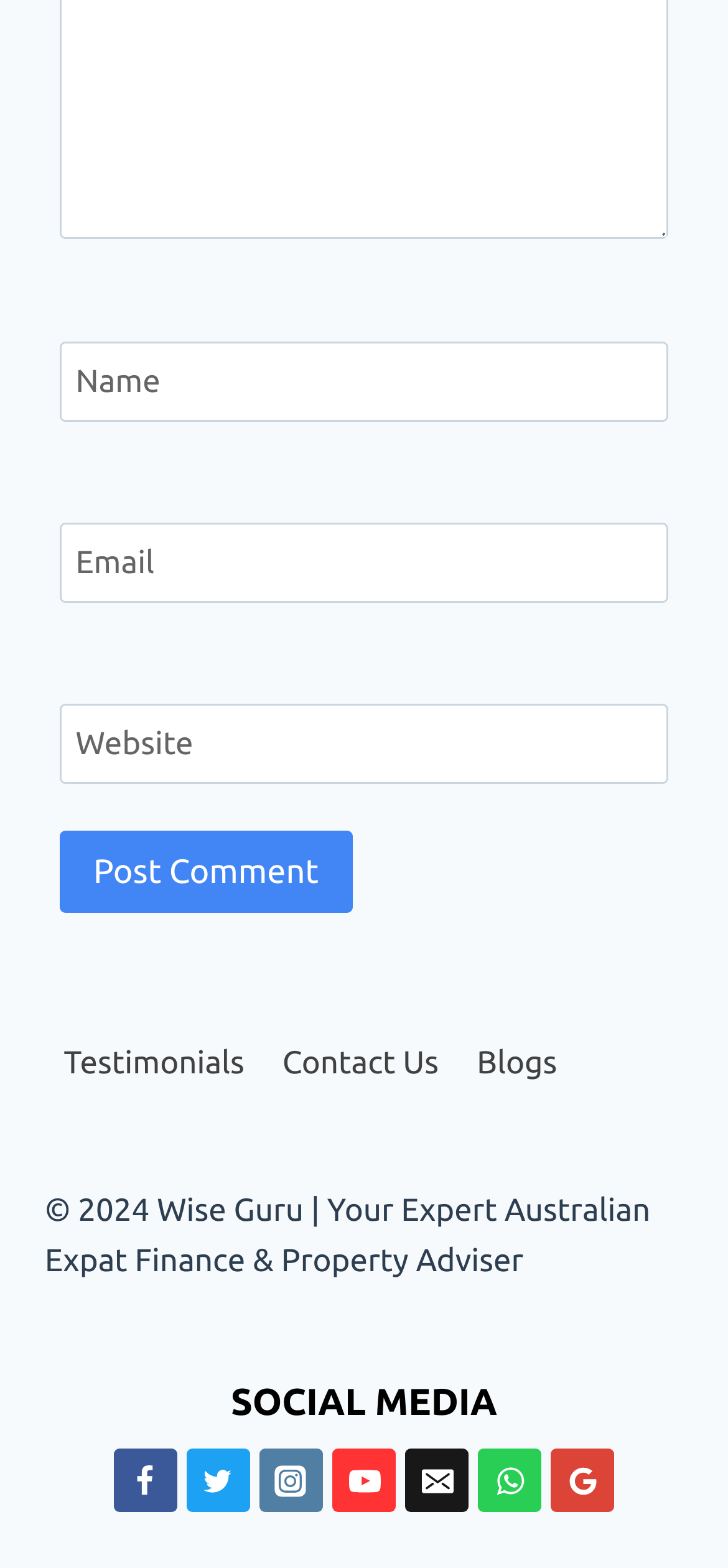Identify the bounding box coordinates of the region that should be clicked to execute the following instruction: "Visit the Testimonials page".

[0.062, 0.655, 0.362, 0.7]